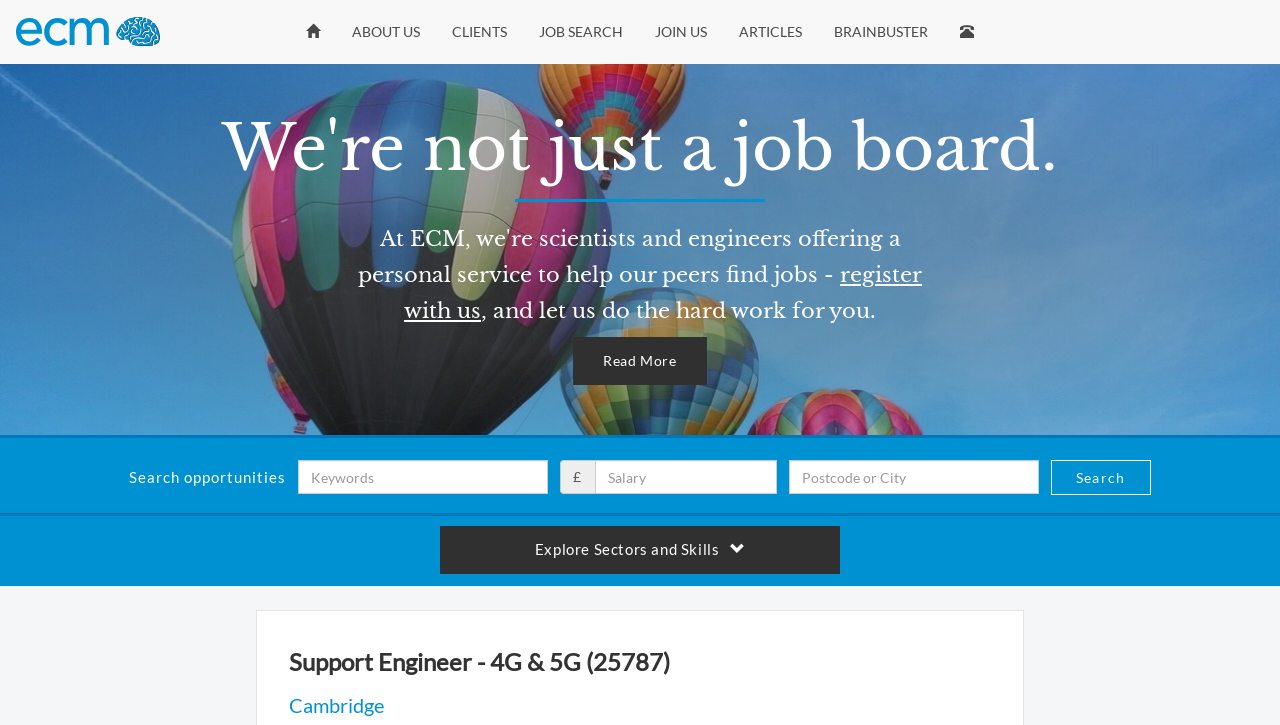Bounding box coordinates are specified in the format (top-left x, top-left y, bottom-right x, bottom-right y). All values are floating point numbers bounded between 0 and 1. Please provide the bounding box coordinate of the region this sentence describes: register with us

[0.316, 0.361, 0.72, 0.446]